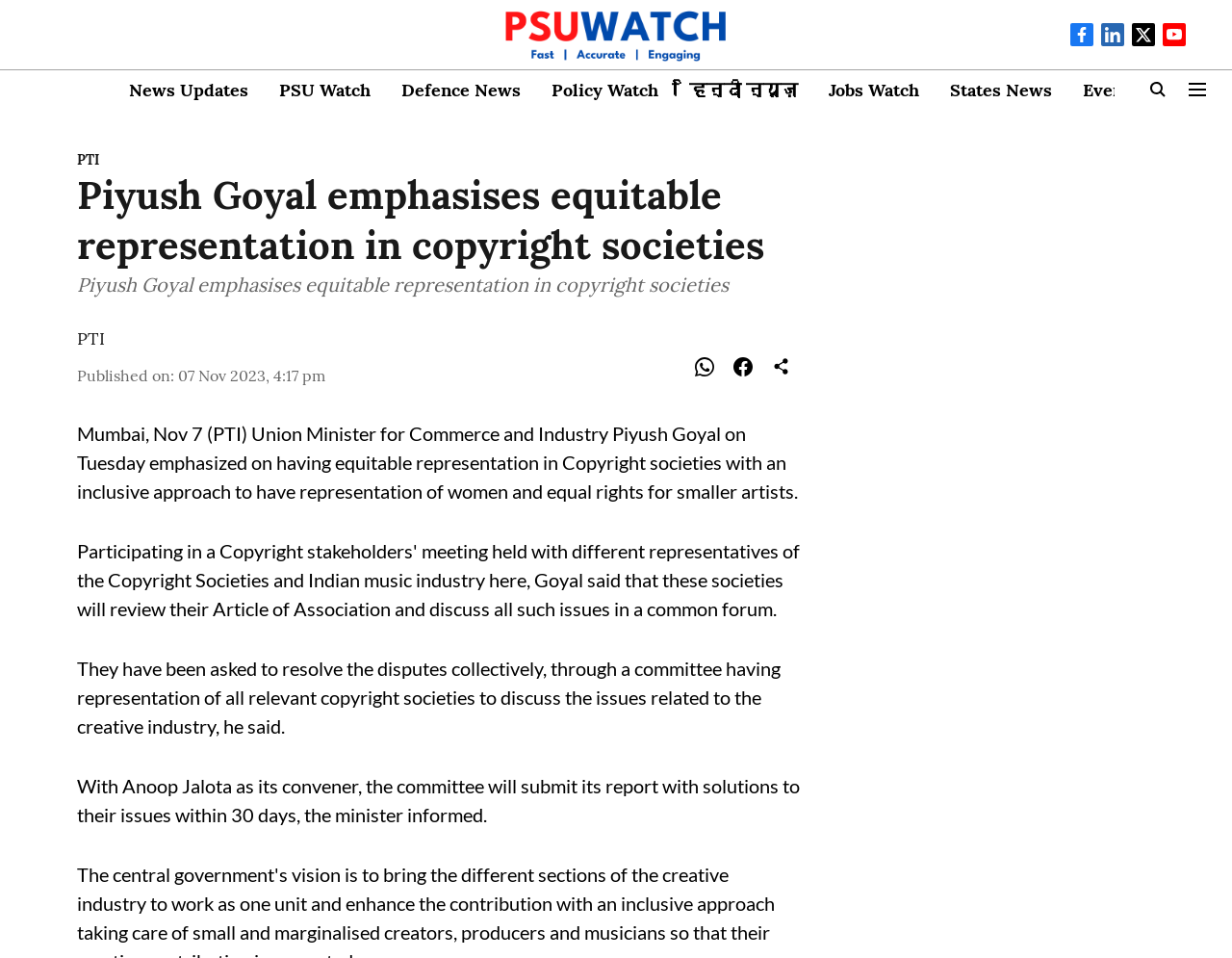Generate a comprehensive description of the contents of the webpage.

The webpage appears to be a news article page. At the top, there is a logo on the left side, and four small icons on the right side. Below the logo, there are eight links to different news categories, including "News Updates", "PSU Watch", "Defence News", and others, arranged horizontally.

The main content of the page is a news article with the title "Piyush Goyal emphasises equitable representation in copyright societies" in a large font. The article is attributed to "PTI" and has a publication date and time of "07 Nov 2023, 4:17 pm". The article text is divided into three paragraphs, describing Union Minister Piyush Goyal's emphasis on equitable representation in copyright societies.

On the right side of the article, there are five small share icons, each with a corresponding link. Below the article, there is a small image. The overall layout is organized, with clear headings and concise text.